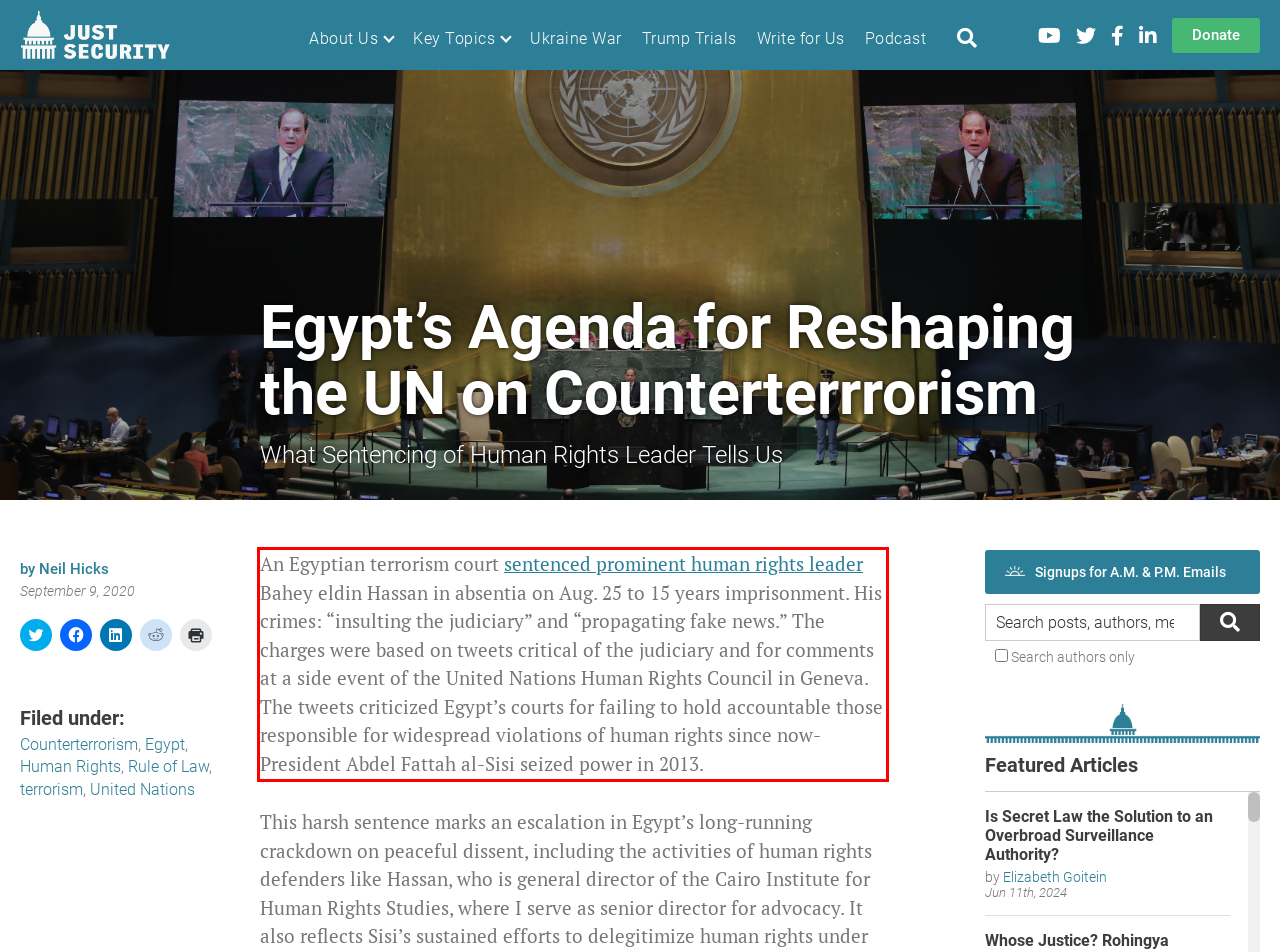Within the provided webpage screenshot, find the red rectangle bounding box and perform OCR to obtain the text content.

An Egyptian terrorism court sentenced prominent human rights leader Bahey eldin Hassan in absentia on Aug. 25 to 15 years imprisonment. His crimes: “insulting the judiciary” and “propagating fake news.” The charges were based on tweets critical of the judiciary and for comments at a side event of the United Nations Human Rights Council in Geneva. The tweets criticized Egypt’s courts for failing to hold accountable those responsible for widespread violations of human rights since now-President Abdel Fattah al-Sisi seized power in 2013.